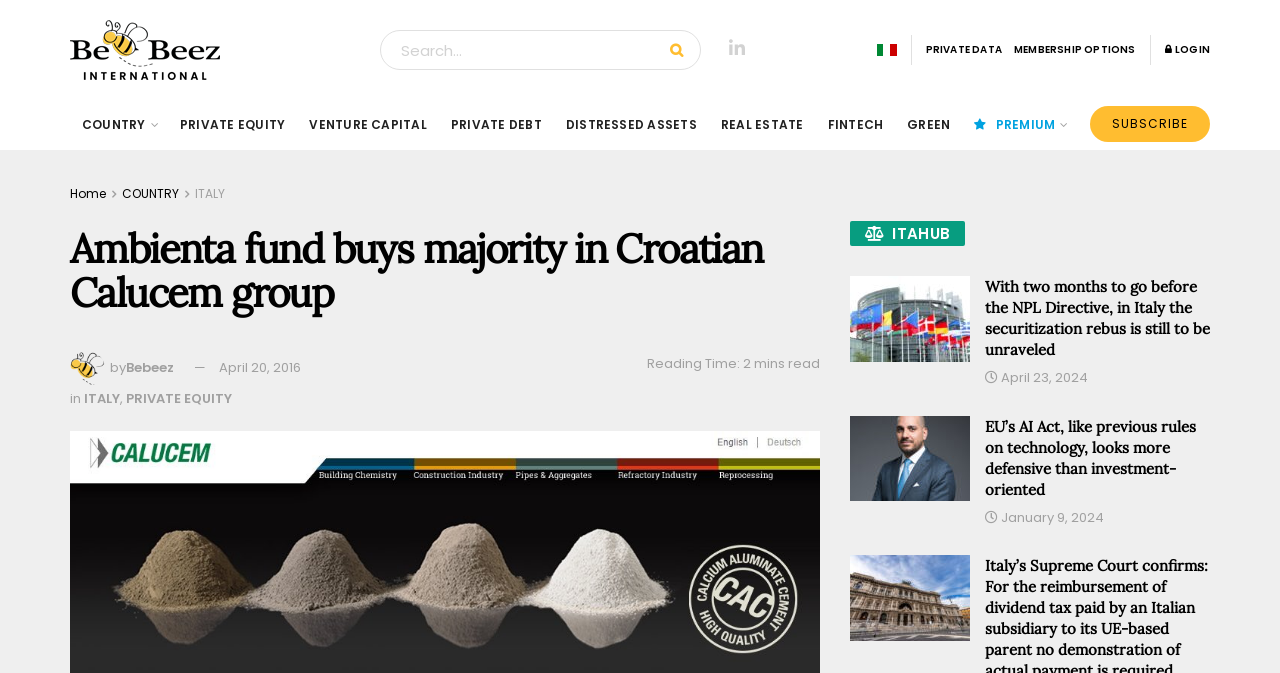Please indicate the bounding box coordinates of the element's region to be clicked to achieve the instruction: "Subscribe to the newsletter". Provide the coordinates as four float numbers between 0 and 1, i.e., [left, top, right, bottom].

[0.852, 0.158, 0.945, 0.211]